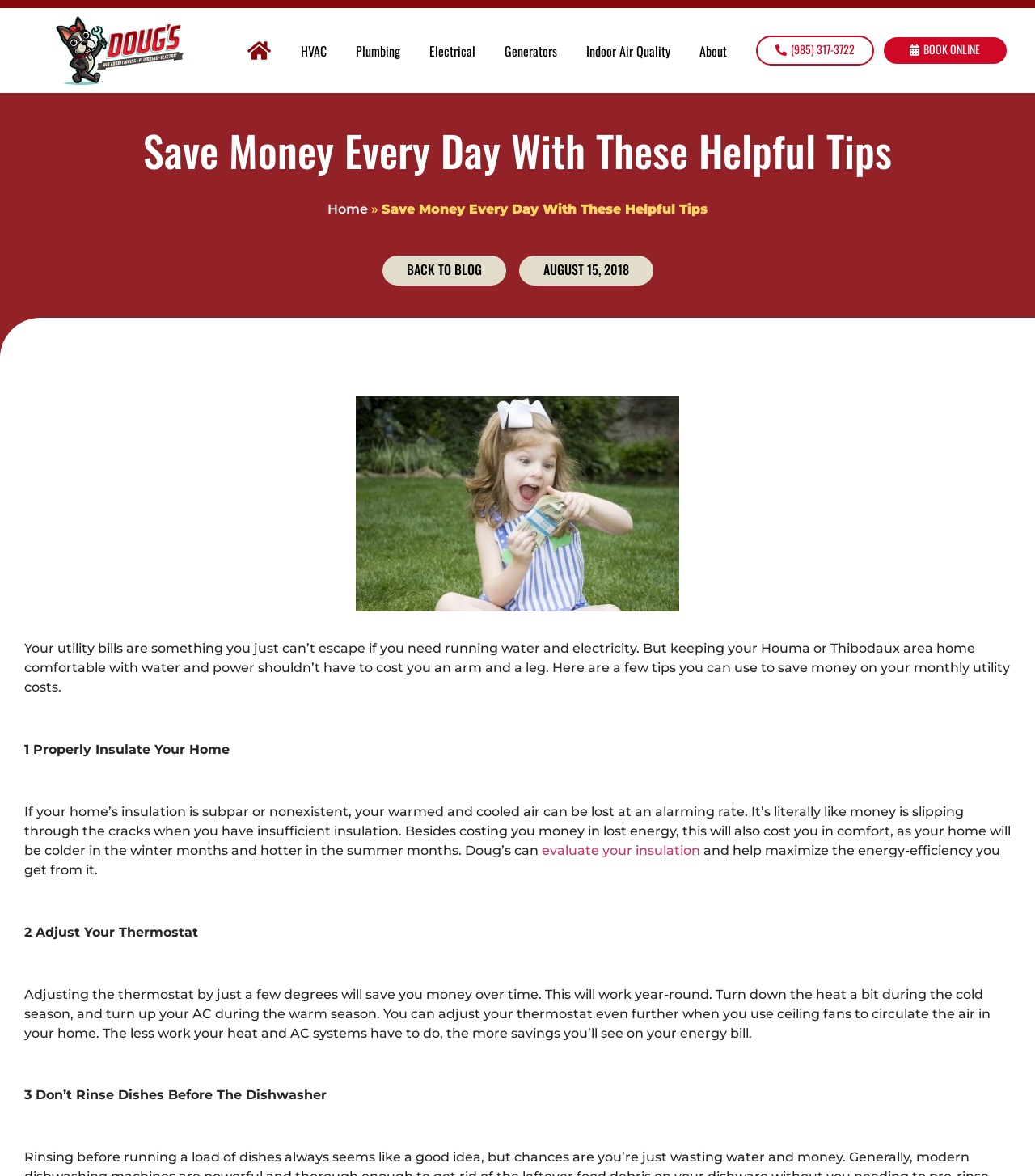Provide the bounding box coordinates of the area you need to click to execute the following instruction: "Click on the 'BOOK ONLINE' button".

[0.852, 0.03, 0.974, 0.056]